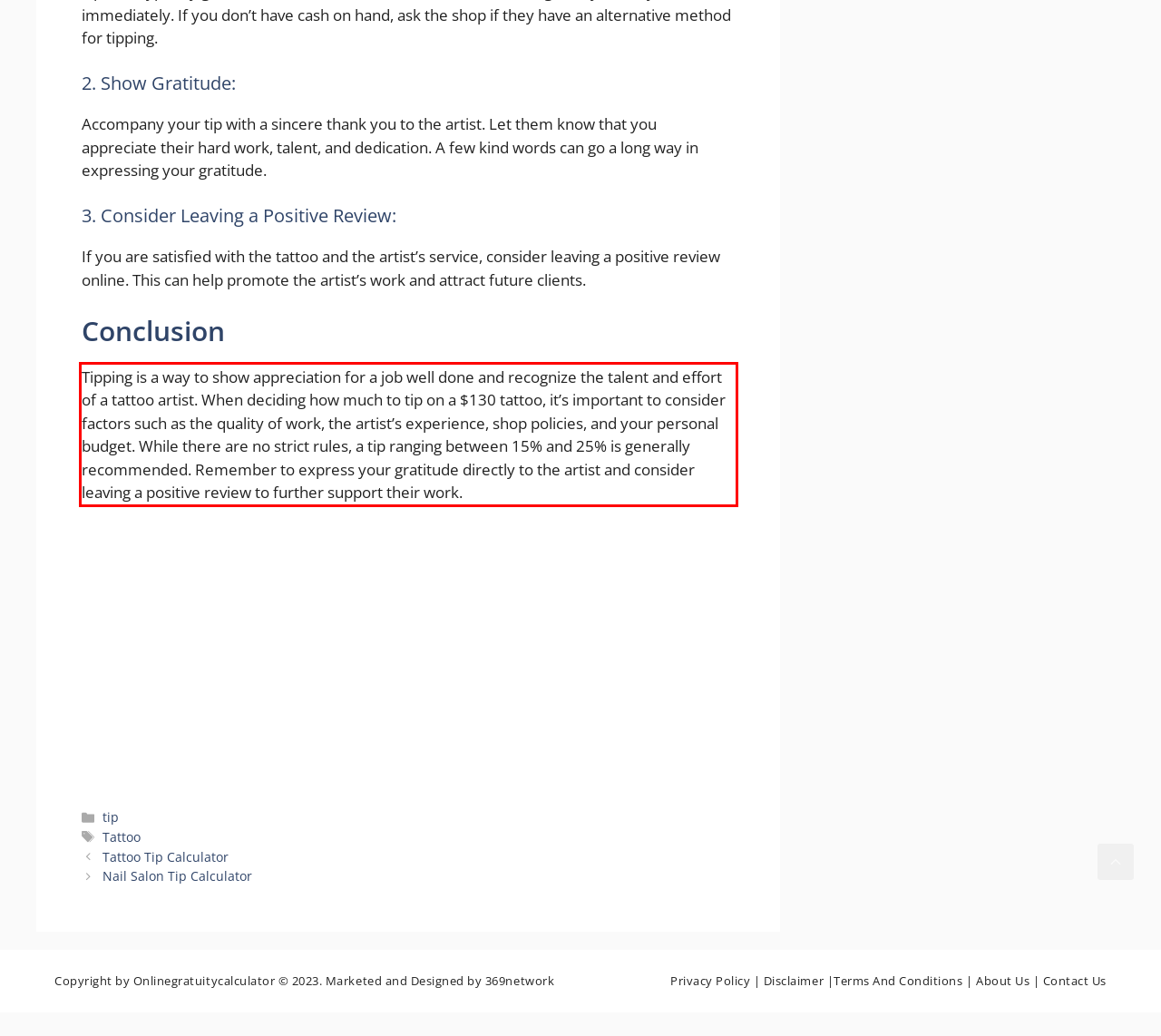Please recognize and transcribe the text located inside the red bounding box in the webpage image.

Tipping is a way to show appreciation for a job well done and recognize the talent and effort of a tattoo artist. When deciding how much to tip on a $130 tattoo, it’s important to consider factors such as the quality of work, the artist’s experience, shop policies, and your personal budget. While there are no strict rules, a tip ranging between 15% and 25% is generally recommended. Remember to express your gratitude directly to the artist and consider leaving a positive review to further support their work.